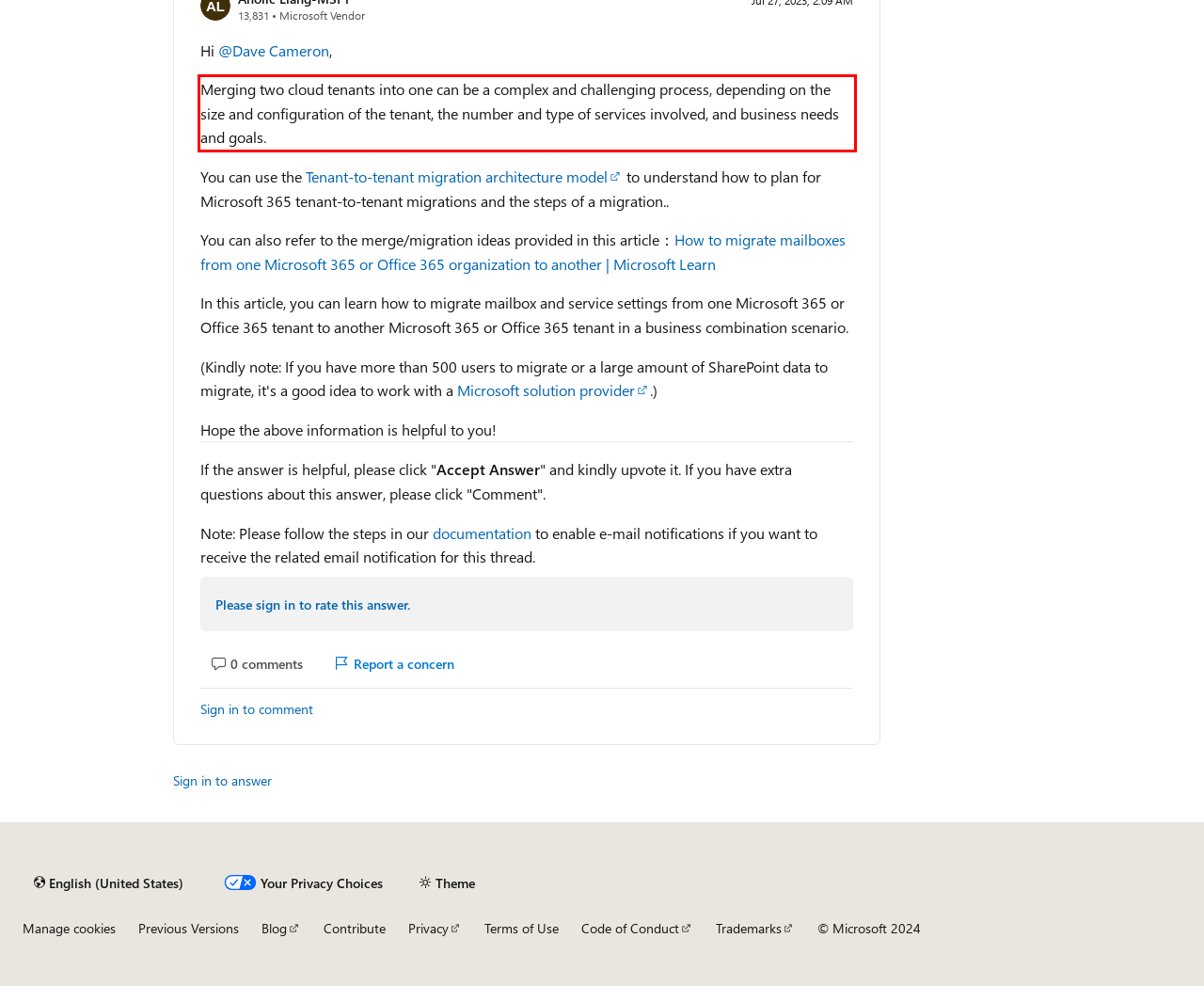Examine the screenshot of the webpage, locate the red bounding box, and perform OCR to extract the text contained within it.

Merging two cloud tenants into one can be a complex and challenging process, depending on the size and configuration of the tenant, the number and type of services involved, and business needs and goals.